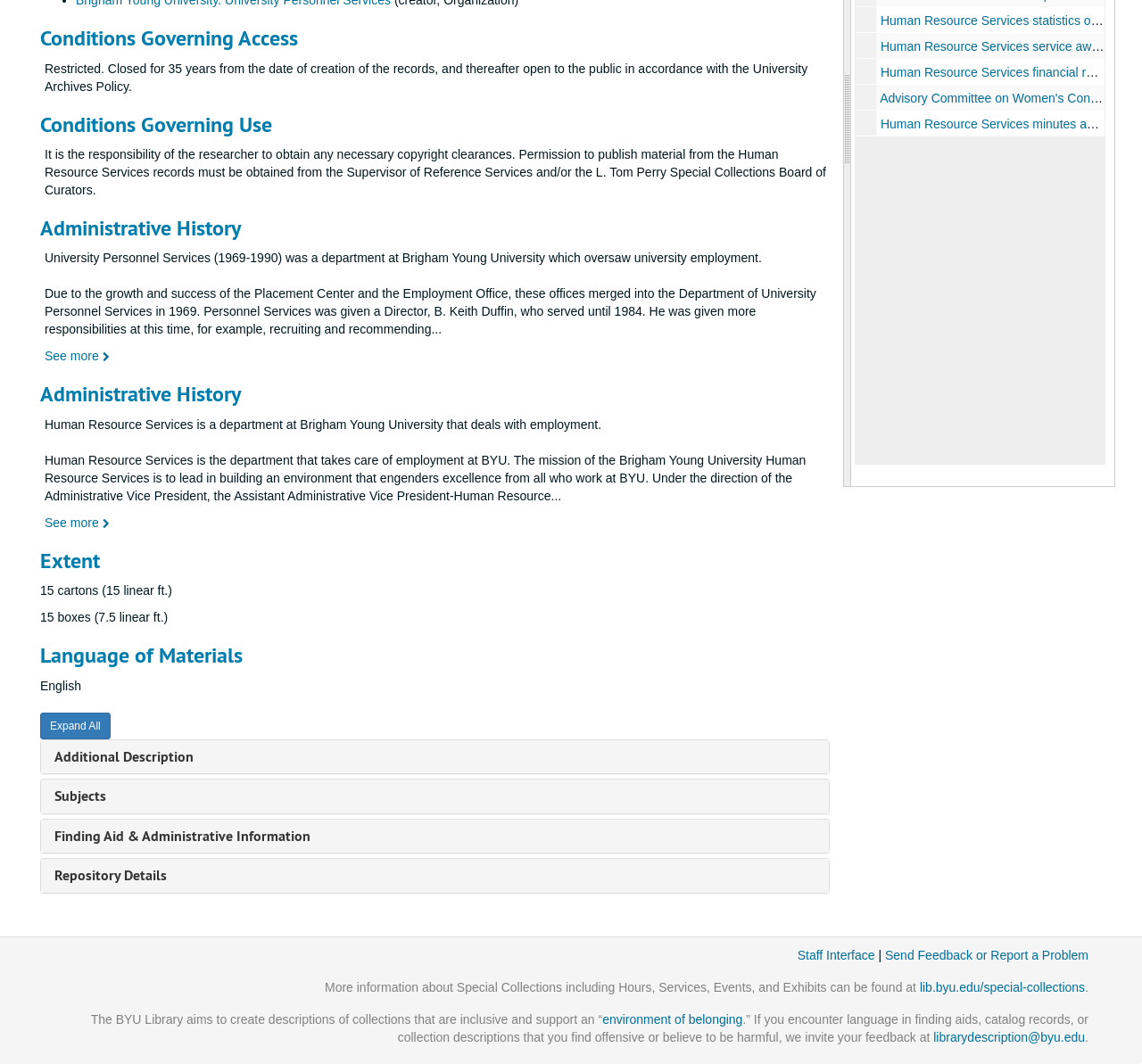Determine the bounding box coordinates for the UI element matching this description: "environment of belonging".

[0.527, 0.951, 0.65, 0.965]